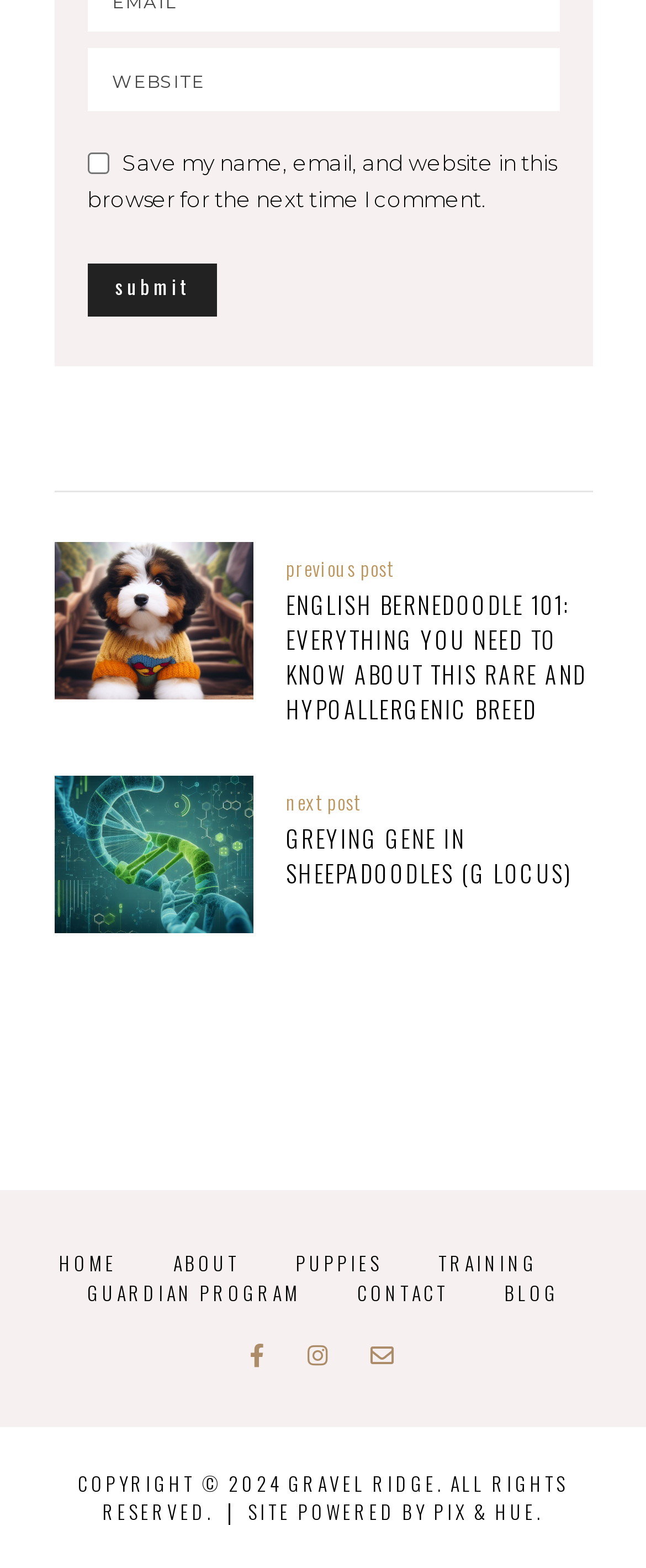What is the name of the website's power provider?
Based on the visual content, answer with a single word or a brief phrase.

PIX & HUE.